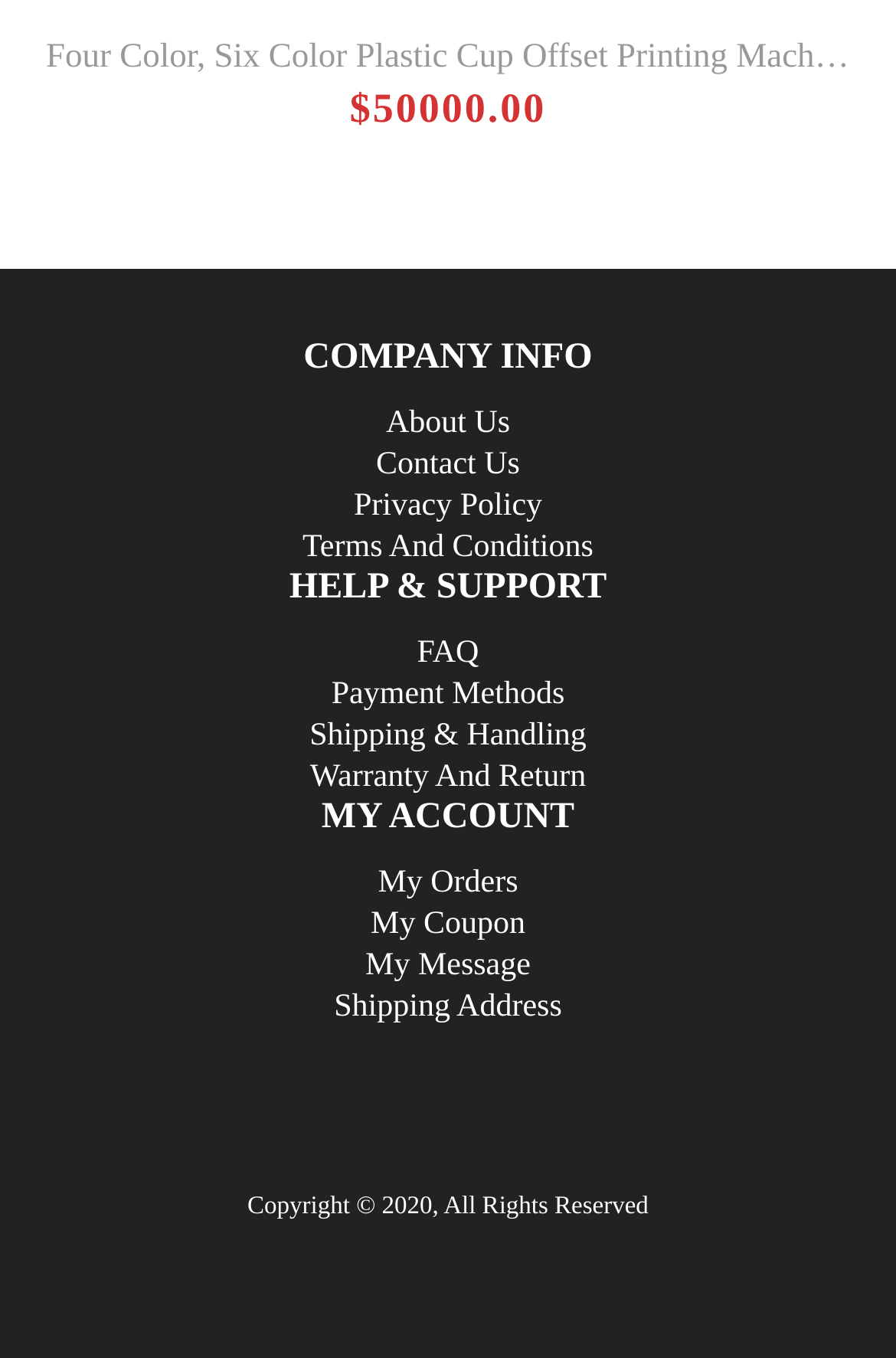Determine the bounding box coordinates of the area to click in order to meet this instruction: "view company information".

[0.339, 0.248, 0.661, 0.277]